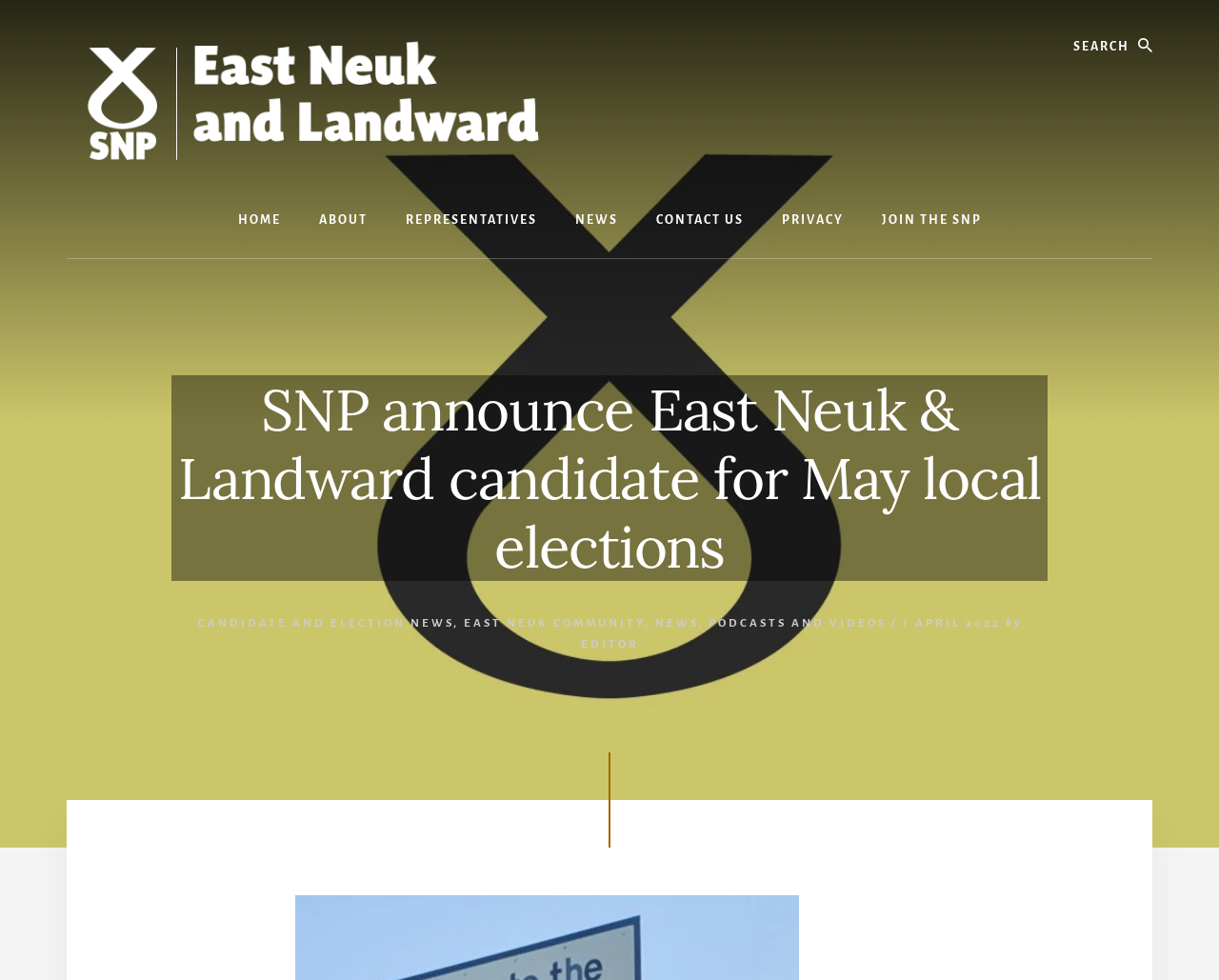Locate the bounding box coordinates of the element you need to click to accomplish the task described by this instruction: "Visit the news page".

[0.456, 0.187, 0.522, 0.263]